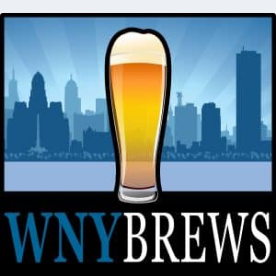Provide an in-depth description of all elements within the image.

The image features the logo of "WNY Brews," prominently displaying a tall glass of beer against a stylized backdrop of a city skyline. The glass, filled with a light golden beverage, serves as the focal point, encapsulating the essence of craft brewing. Below the glass, the name "WNYBrews" is bolded in large, white letters on a dark background, reinforcing the brand's identity. The skyline in the background features various building silhouettes, signifying a connection to Western New York's urban landscape and its thriving beer culture. This logo reflects the community-oriented spirit of local breweries and the celebration of regional craft beverages.